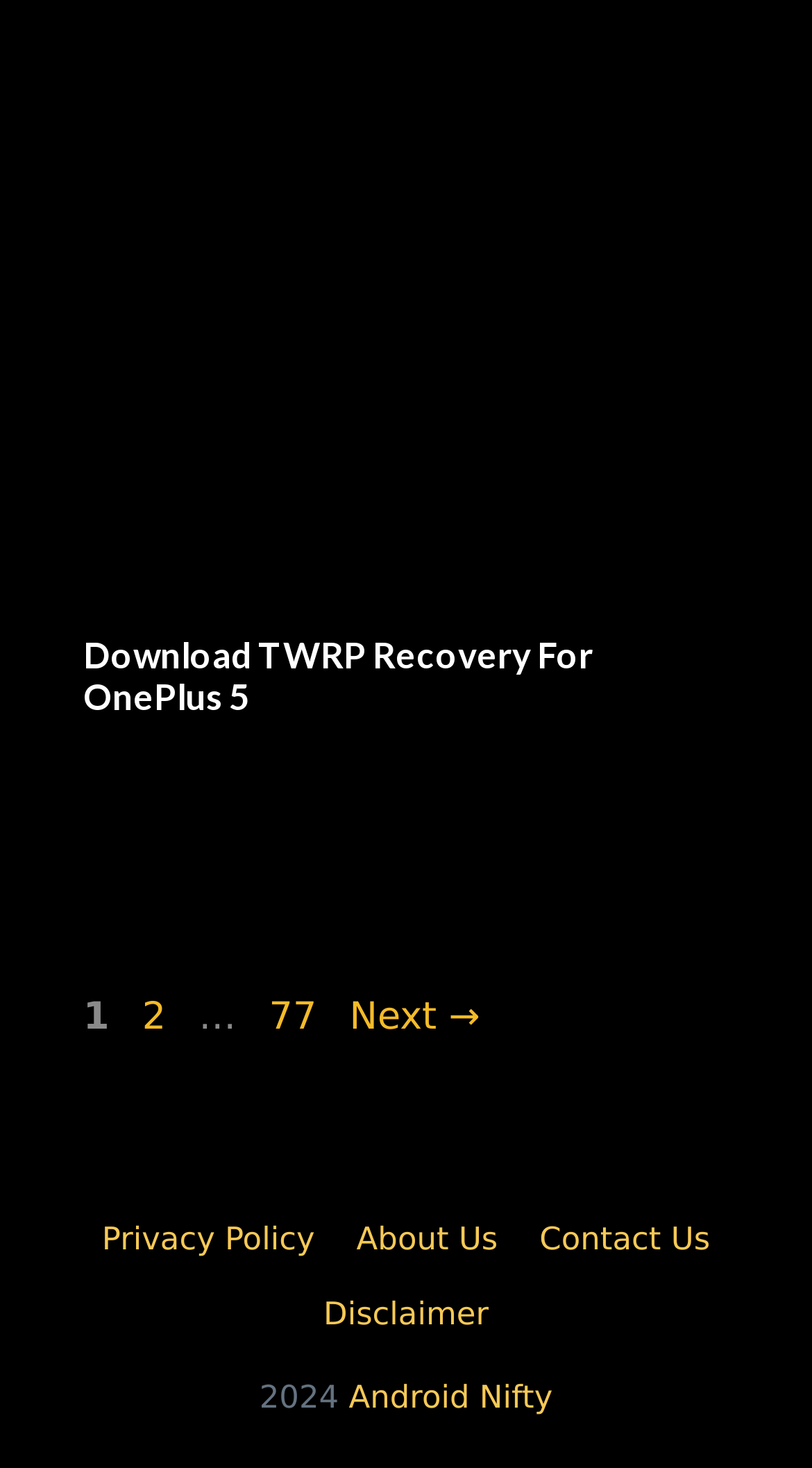Please give a one-word or short phrase response to the following question: 
What is the name of the recovery being downloaded?

TWRP Recovery